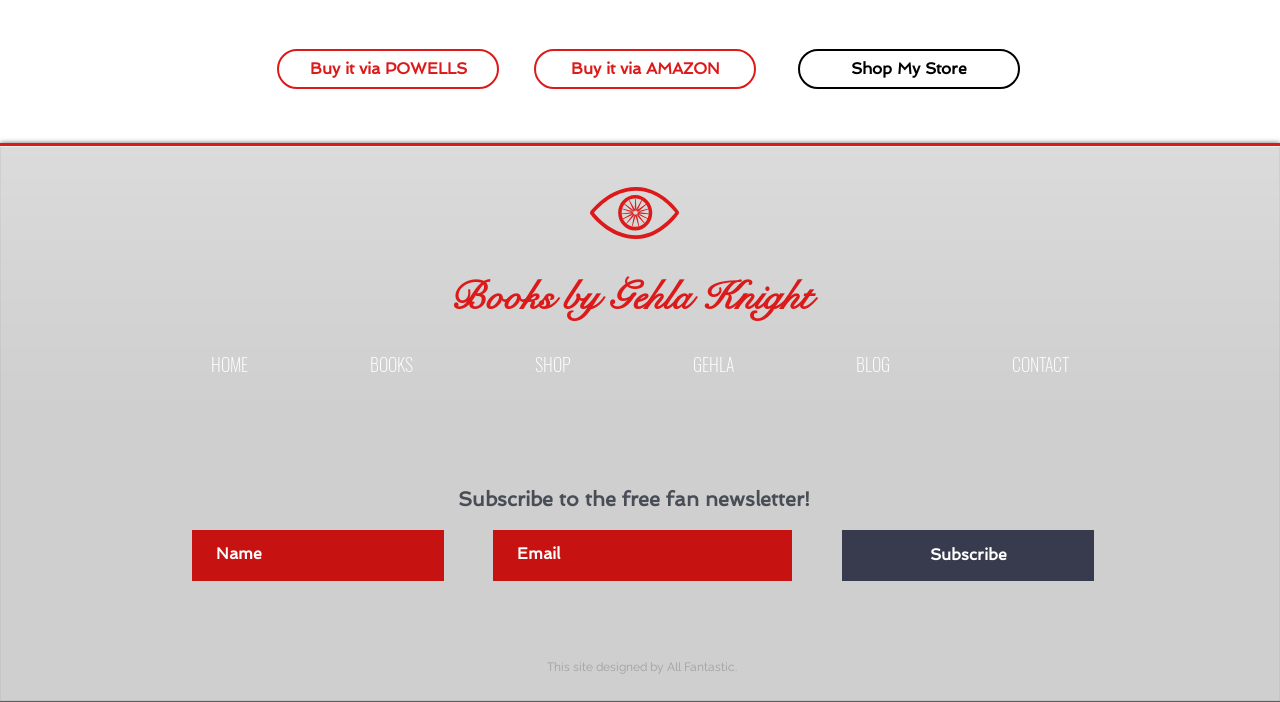Determine the coordinates of the bounding box for the clickable area needed to execute this instruction: "Shop at the author's store".

[0.623, 0.07, 0.797, 0.127]